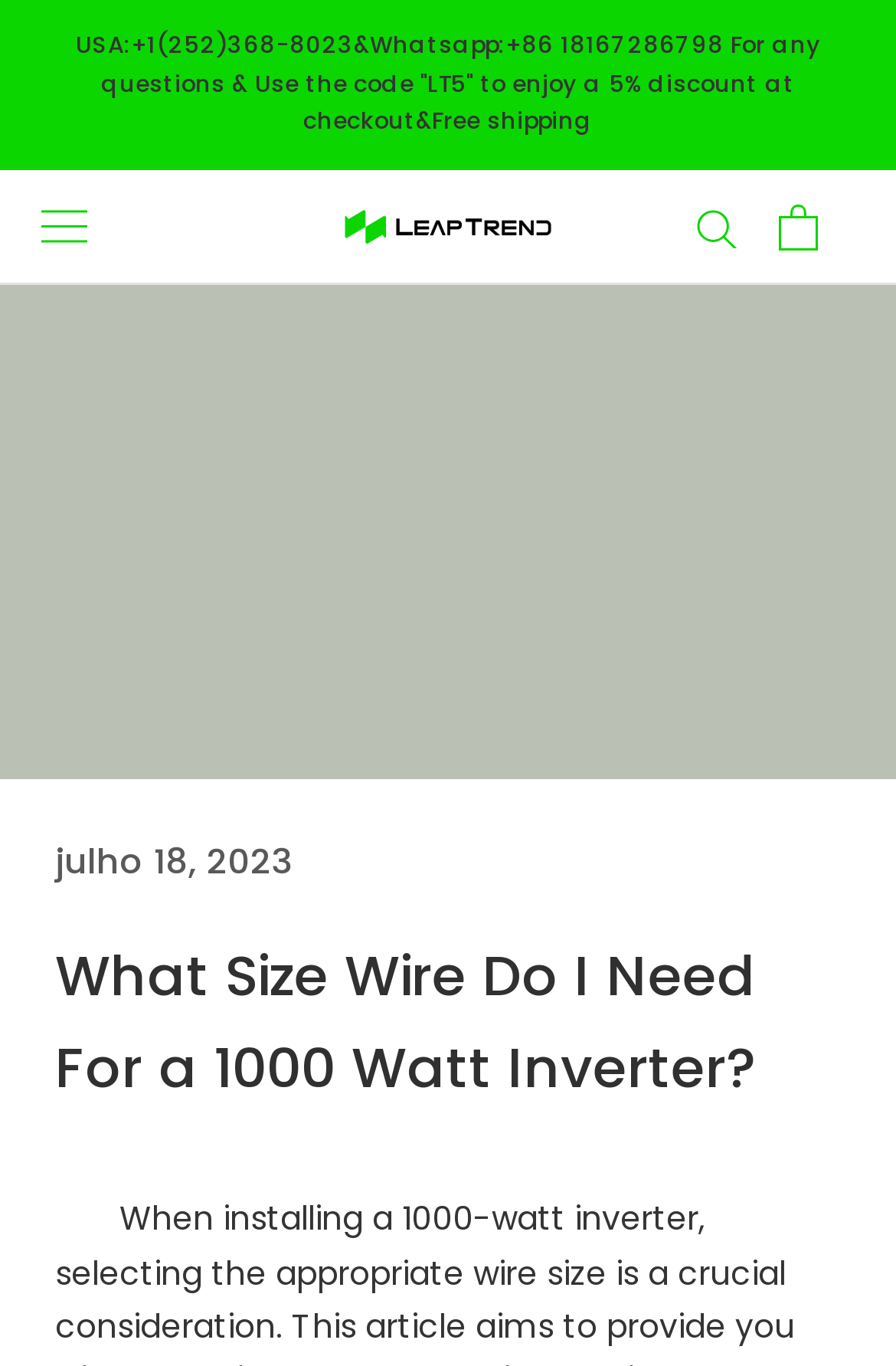Using the description "aria-label="Open navigation"", locate and provide the bounding box of the UI element.

[0.046, 0.153, 0.097, 0.179]